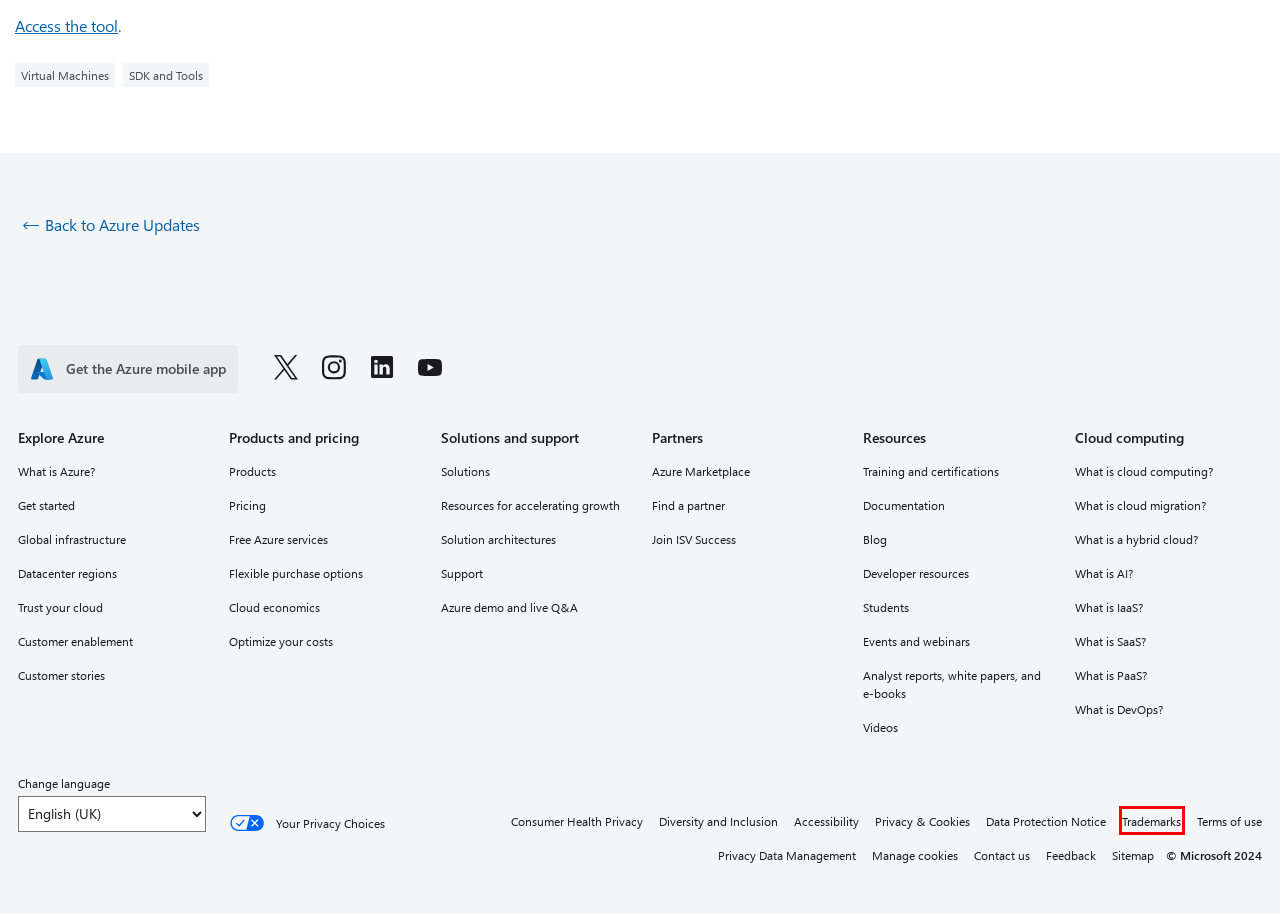You have a screenshot of a webpage with a red bounding box around an element. Select the webpage description that best matches the new webpage after clicking the element within the red bounding box. Here are the descriptions:
A. Browse Azure Architectures - Azure Architecture Center | Microsoft Learn
B. Accessibility Technology & Tools | Microsoft Accessibility
C. 适用于 ISV 的 Microsoft Cloud | Microsoft
D. Trademark and Brand Guidelines | Microsoft Legal
E. Third party cookie inventory - Microsoft Support
F. Microsoft Global Diversity and Inclusion | Microsoft
G. Your request has been blocked. This could be
                        due to several reasons.
H. Microsoft Customer Stories

D